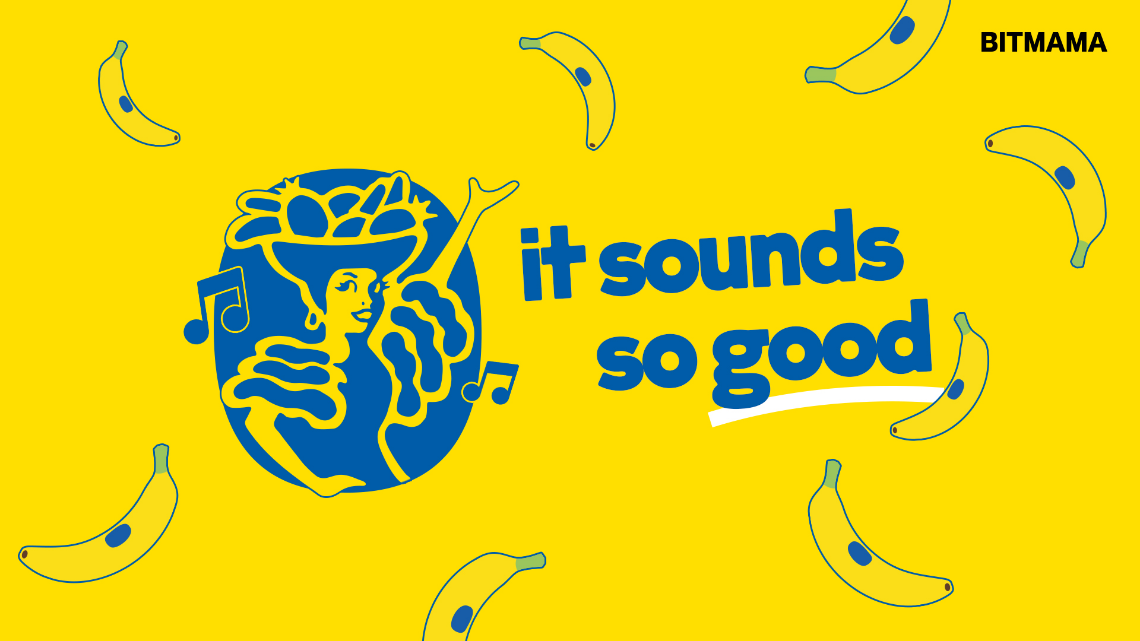Explain what the image portrays in a detailed manner.

The image features a vibrant yellow background adorned with playful illustrations of bananas. At the center, a stylized blue graphic of a woman wearing a large fruit-laden hat captures attention, her hand elegantly raised as musical notes float around her, evoking a sense of joy and cheer. Prominently displayed next to her is the phrase "it sounds so good," written in a bold, eye-catching font that enhances the overall energetic feel of the design. The branding notes “BITMAMA” at the top right corner, further connecting the visual to the Chiquita global campaign highlighting their famous jingle, inviting viewers to engage with the brand in a fun and memorable way.